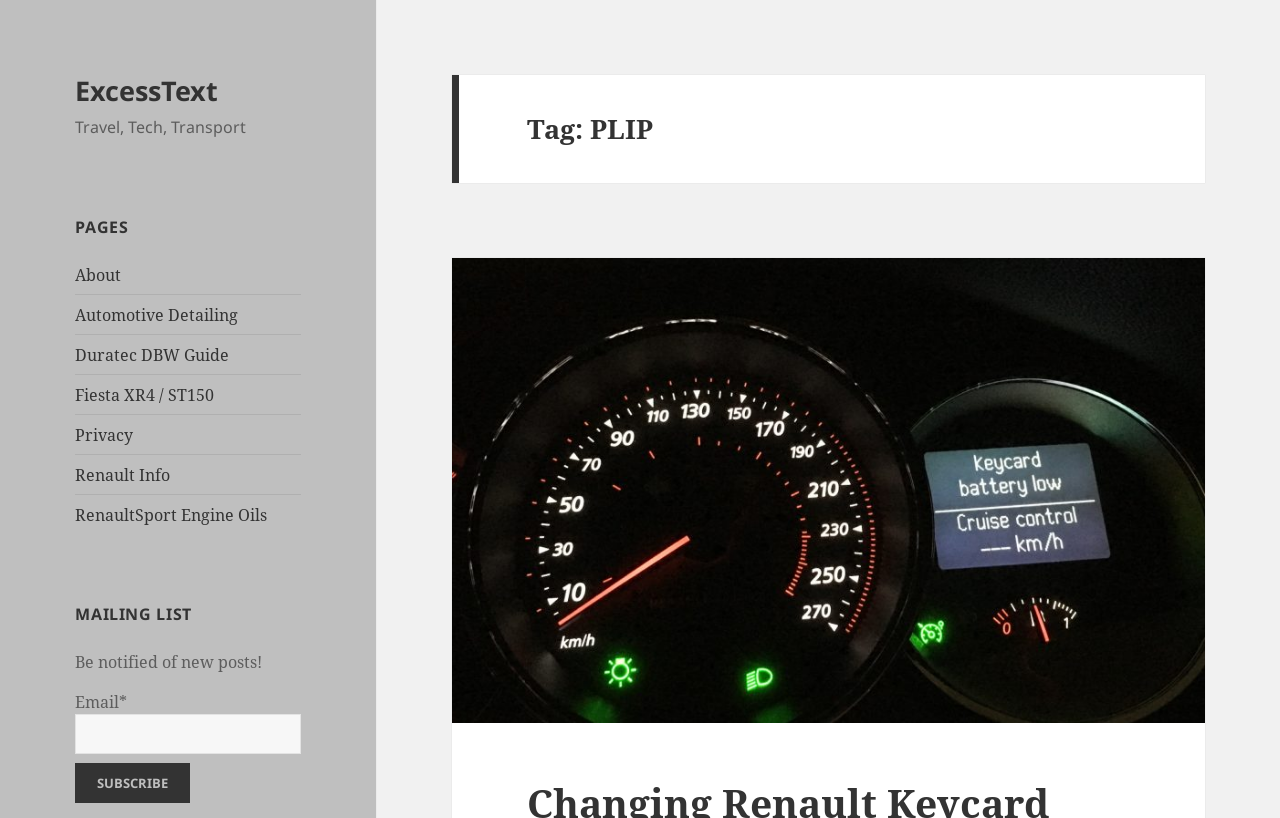Determine the bounding box coordinates of the region that needs to be clicked to achieve the task: "View 'Automotive Detailing' page".

[0.059, 0.371, 0.186, 0.398]